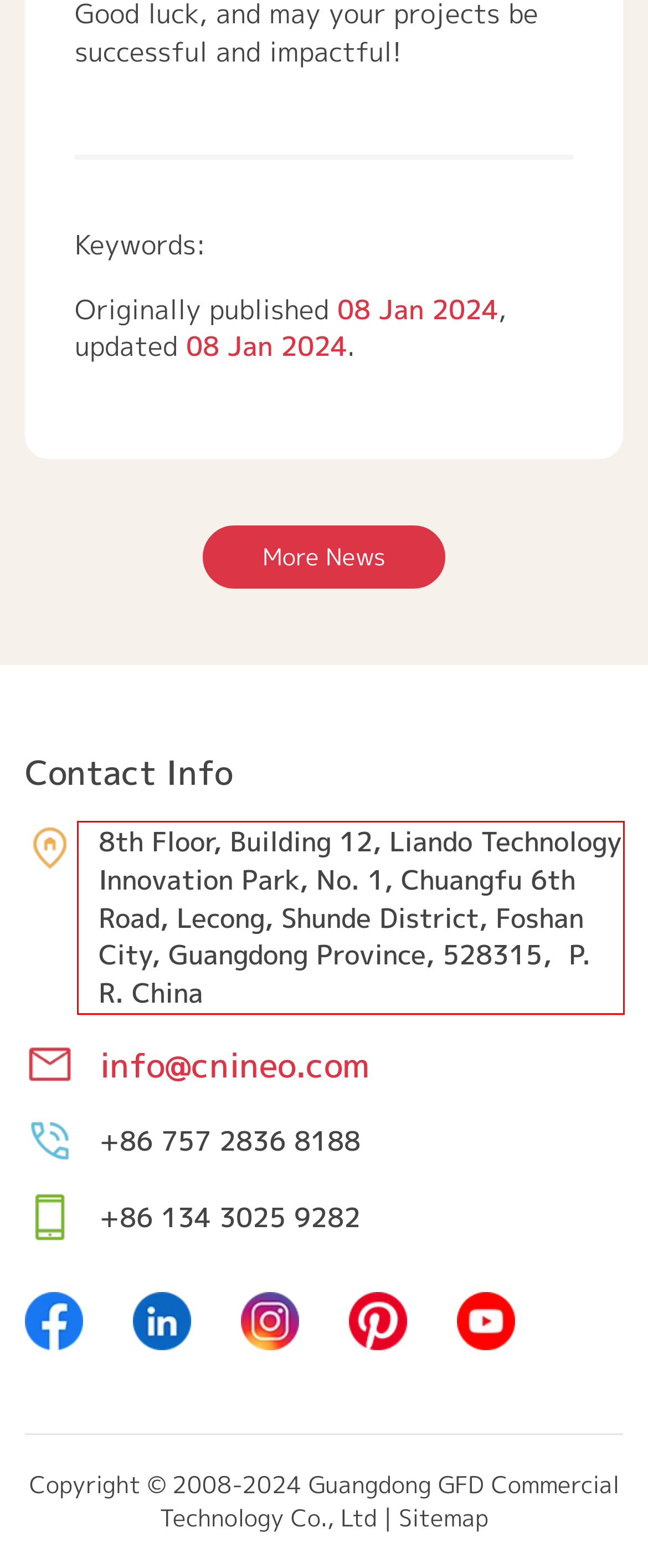Observe the screenshot of the webpage, locate the red bounding box, and extract the text content within it.

8th Floor, Building 12, Liando Technology Innovation Park, No. 1, Chuangfu 6th Road, Lecong, Shunde District, Foshan City, Guangdong Province, 528315，P. R. China